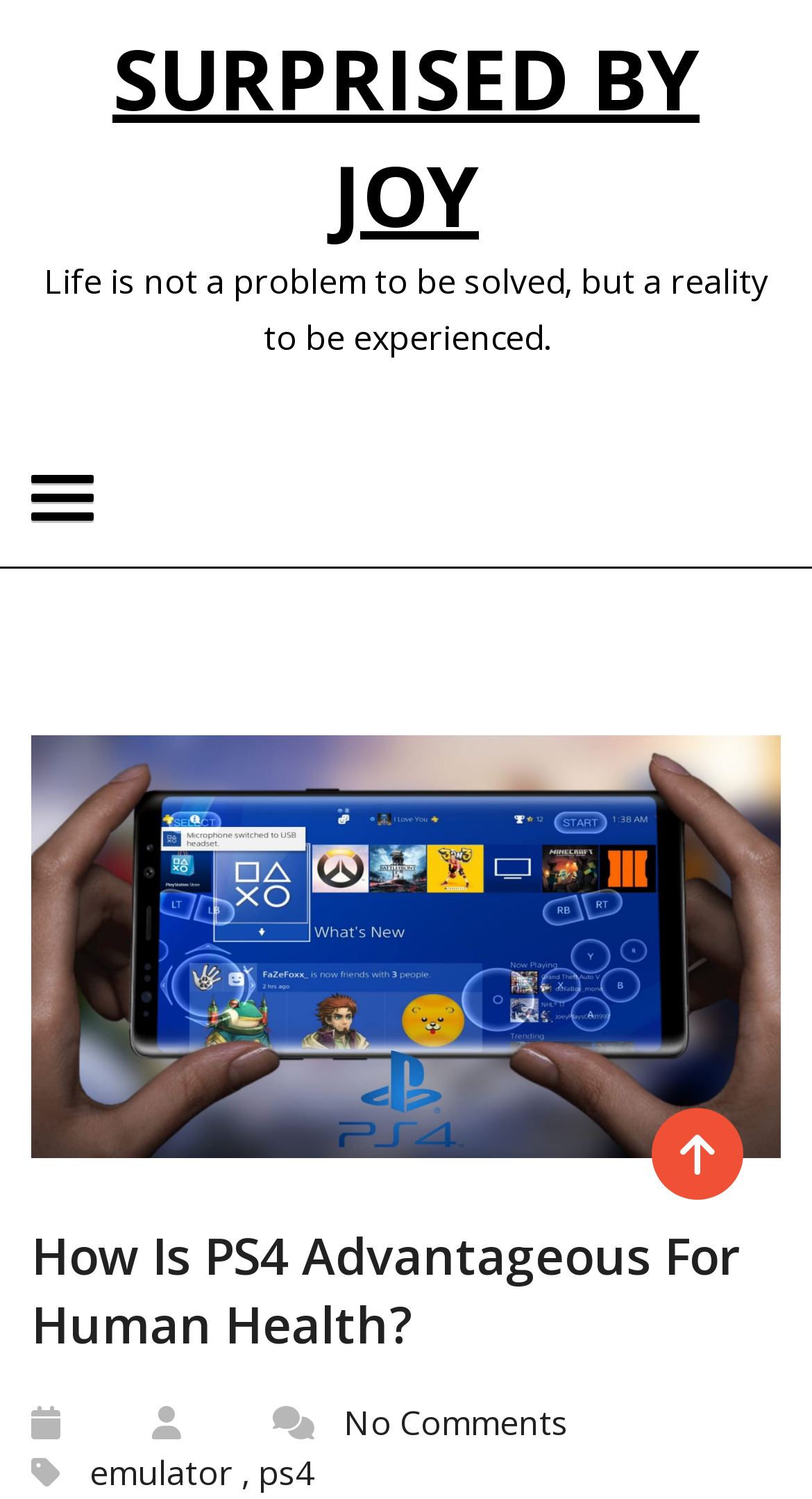Identify the bounding box coordinates for the UI element that matches this description: "Islamic Center of Perris".

None